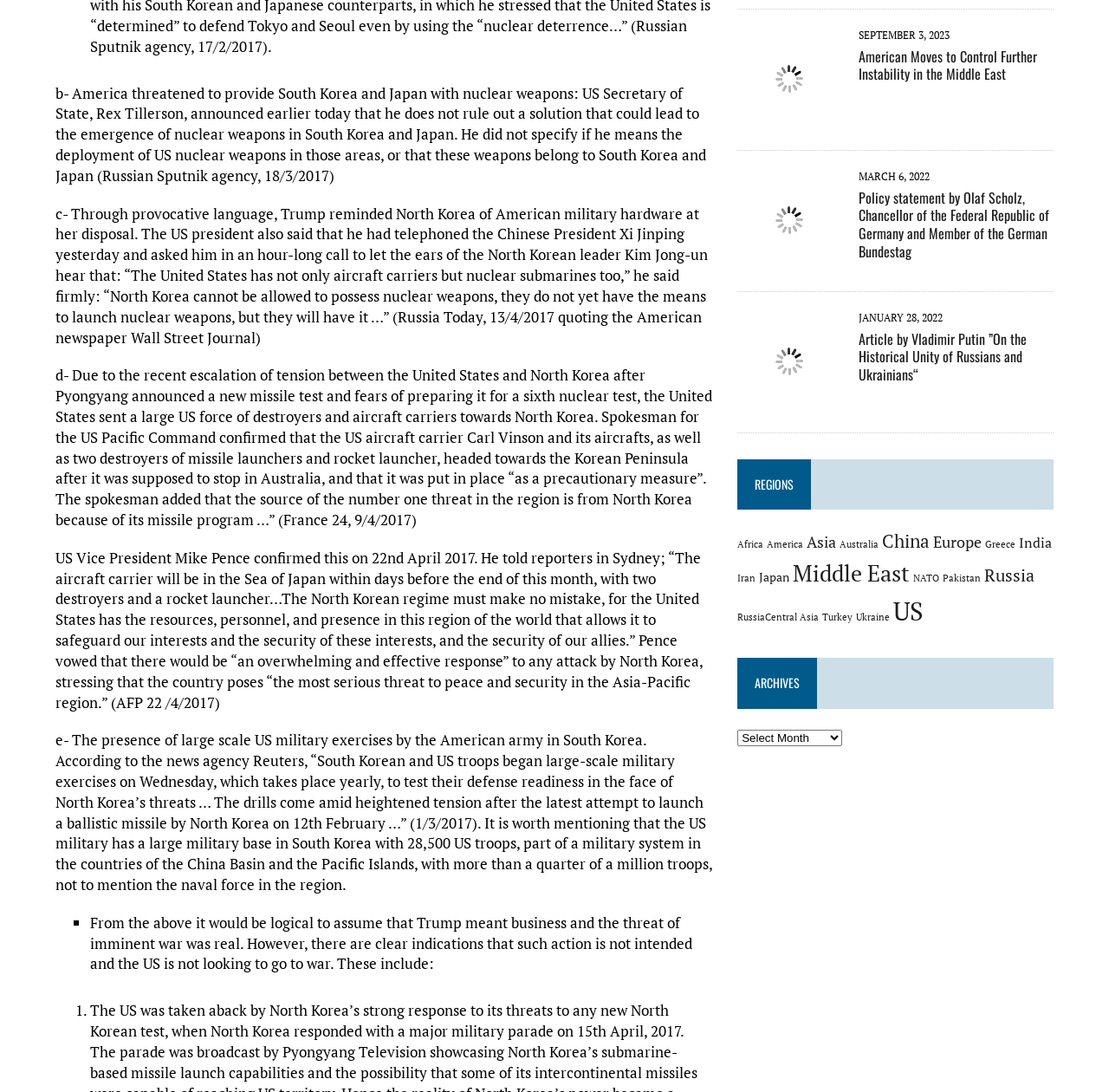How many regions are listed on the webpage? Using the information from the screenshot, answer with a single word or phrase.

17